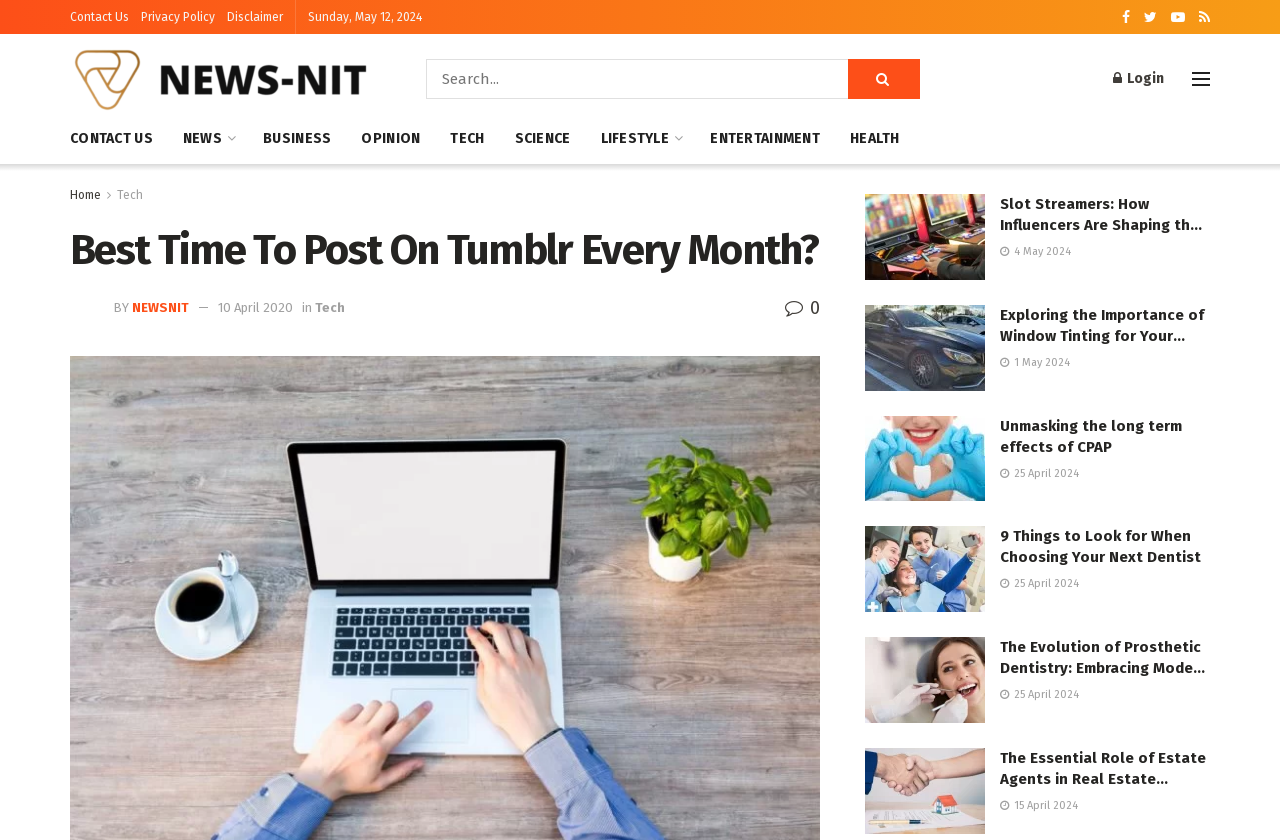Extract the bounding box coordinates for the described element: "Business". The coordinates should be represented as four float numbers between 0 and 1: [left, top, right, bottom].

[0.206, 0.148, 0.259, 0.182]